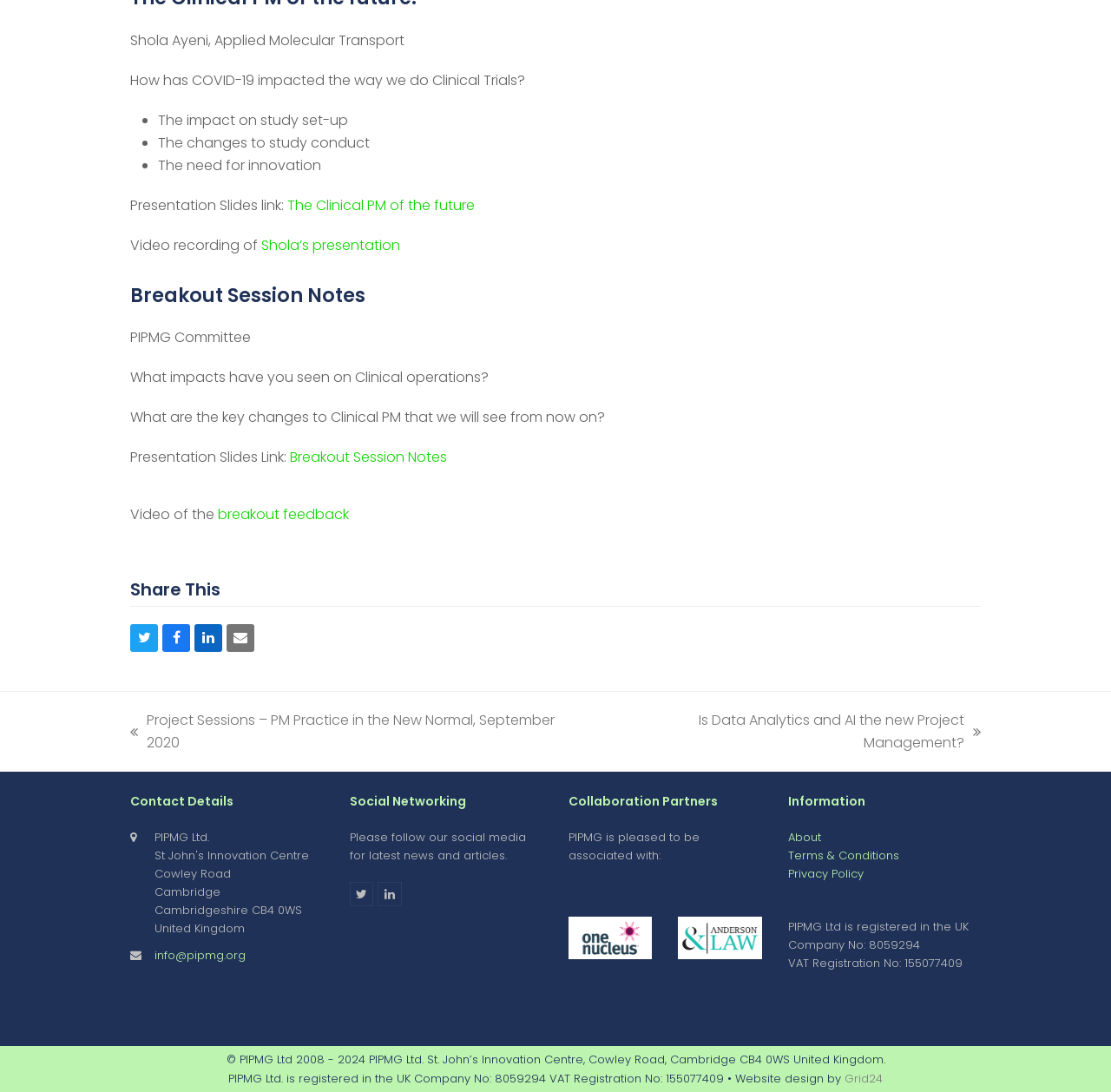Identify the bounding box coordinates for the UI element that matches this description: "About".

[0.709, 0.759, 0.739, 0.774]